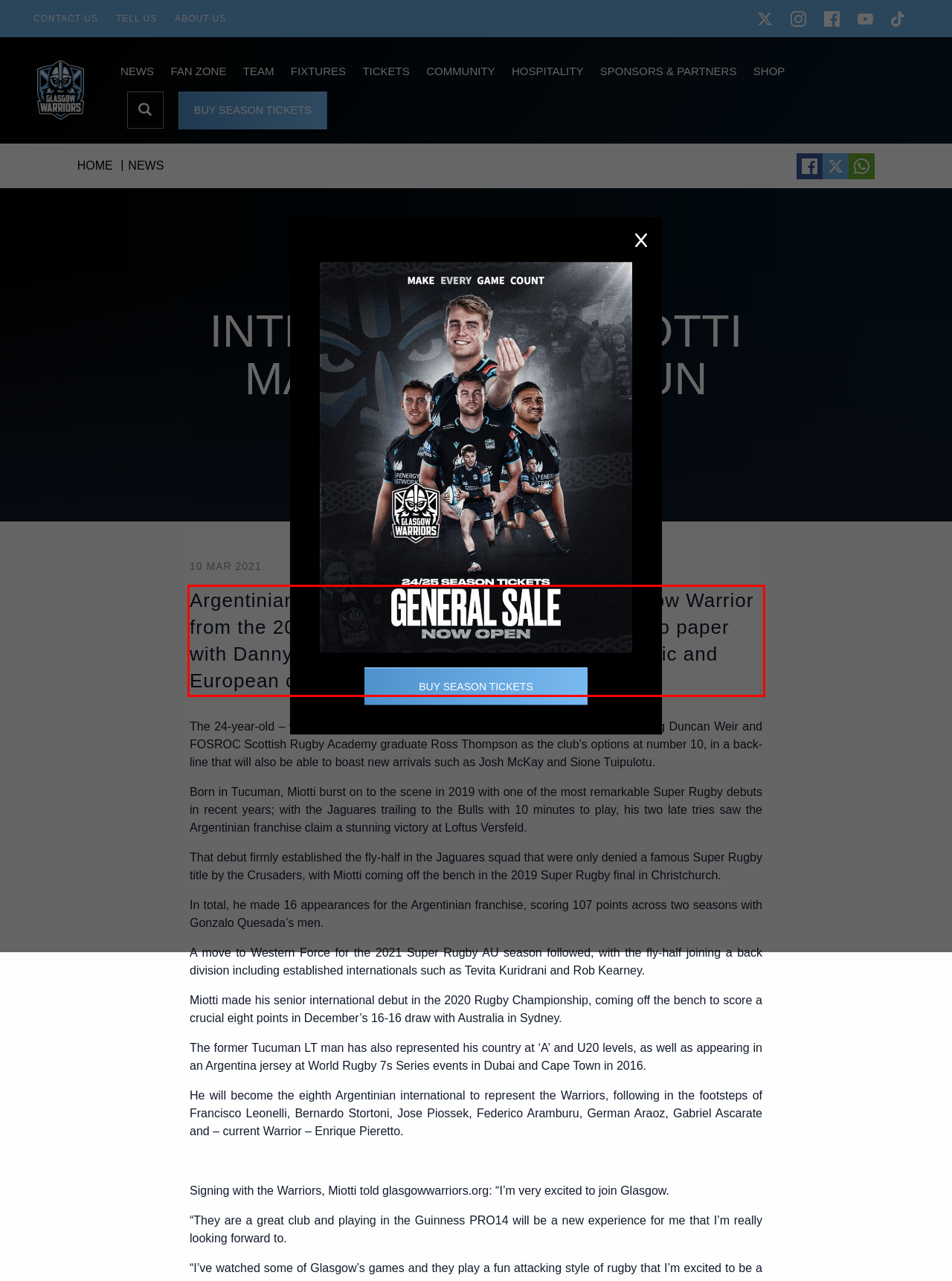Given a screenshot of a webpage containing a red bounding box, perform OCR on the text within this red bounding box and provide the text content.

Argentinian fly-half Domingo Miotti will be a Glasgow Warrior from the 2021/22 season, after the Puma put pen to paper with Danny Wilson’s side ahead of the new domestic and European campaign.